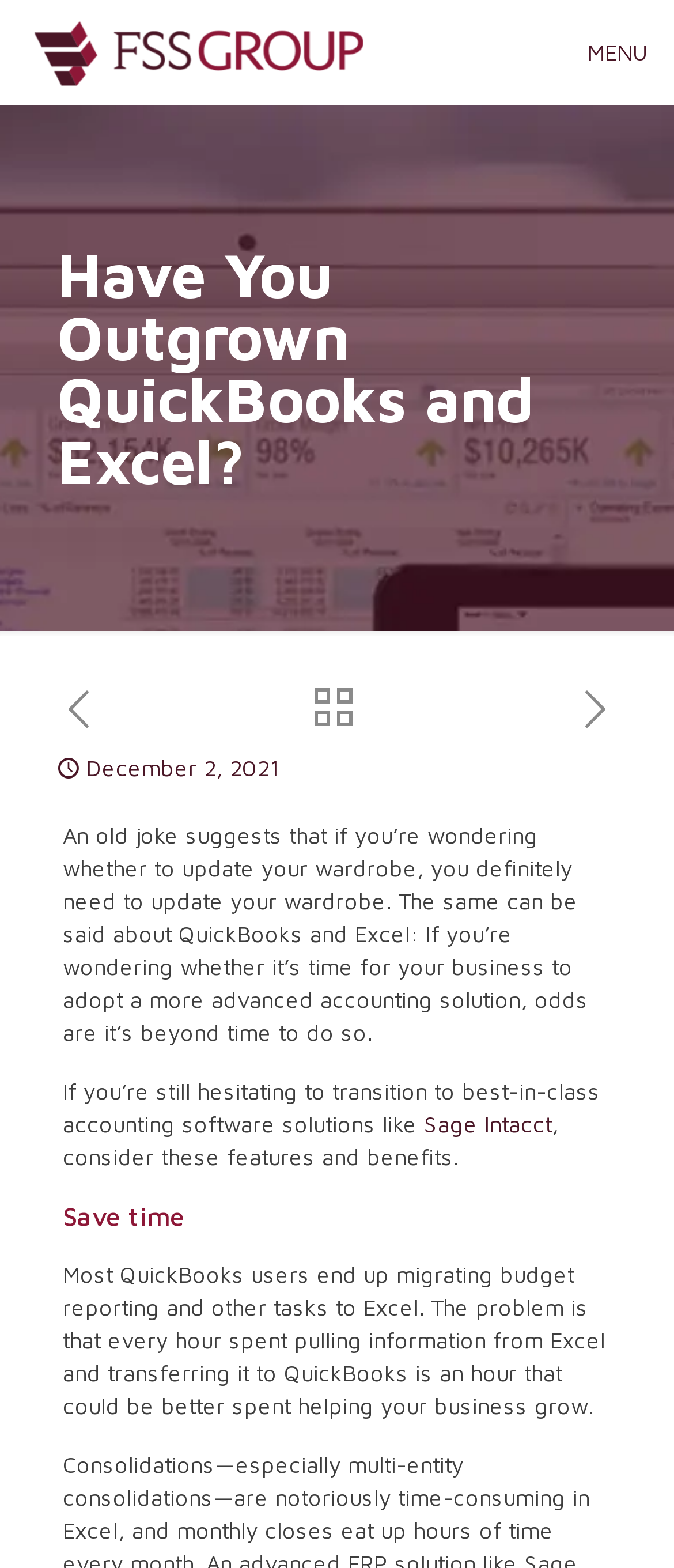What is the topic of the article?
Refer to the image and provide a one-word or short phrase answer.

Outgrowing QuickBooks and Excel